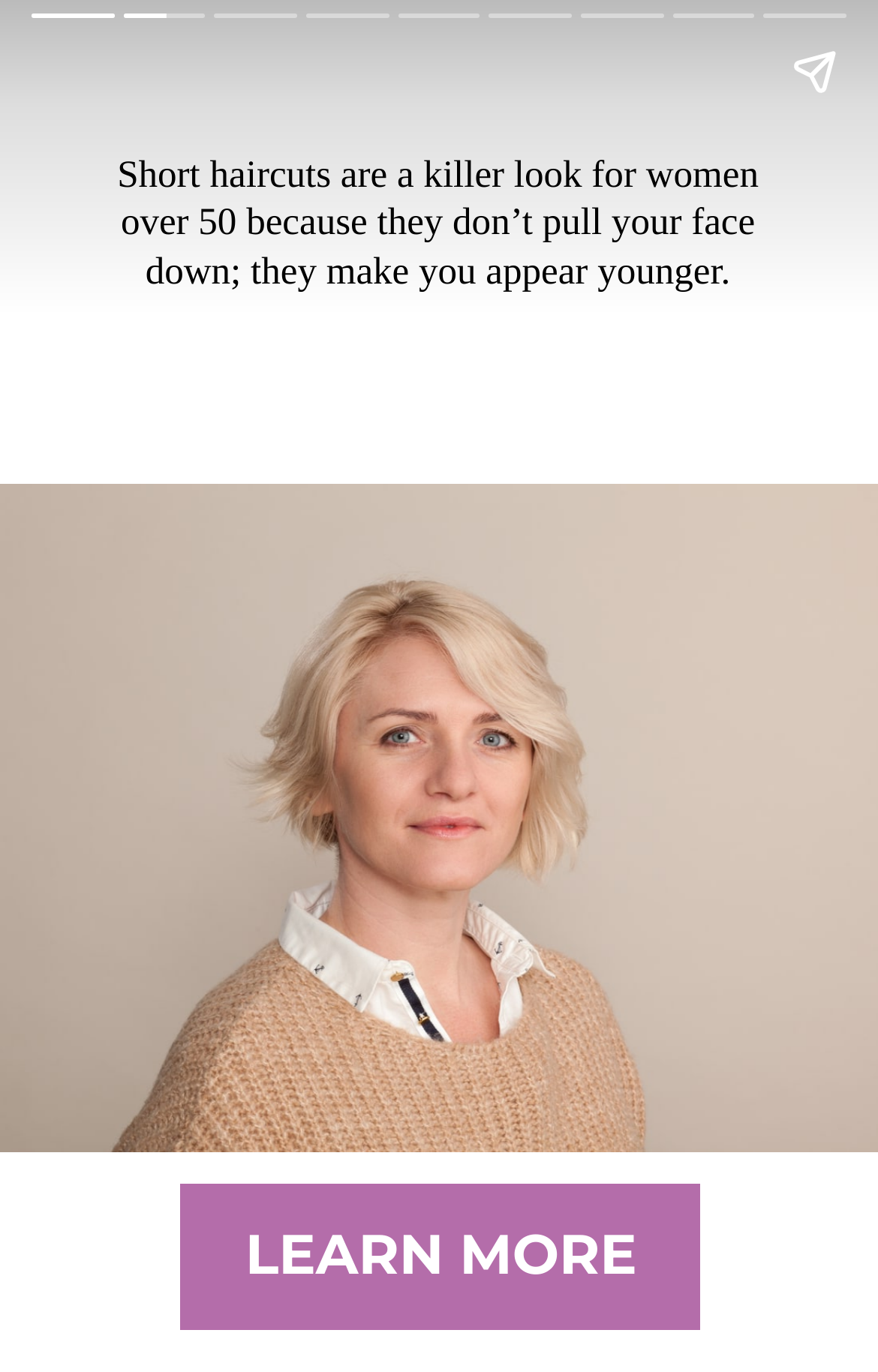Find the bounding box coordinates corresponding to the UI element with the description: "aria-label="Share story"". The coordinates should be formatted as [left, top, right, bottom], with values as floats between 0 and 1.

[0.867, 0.013, 0.99, 0.092]